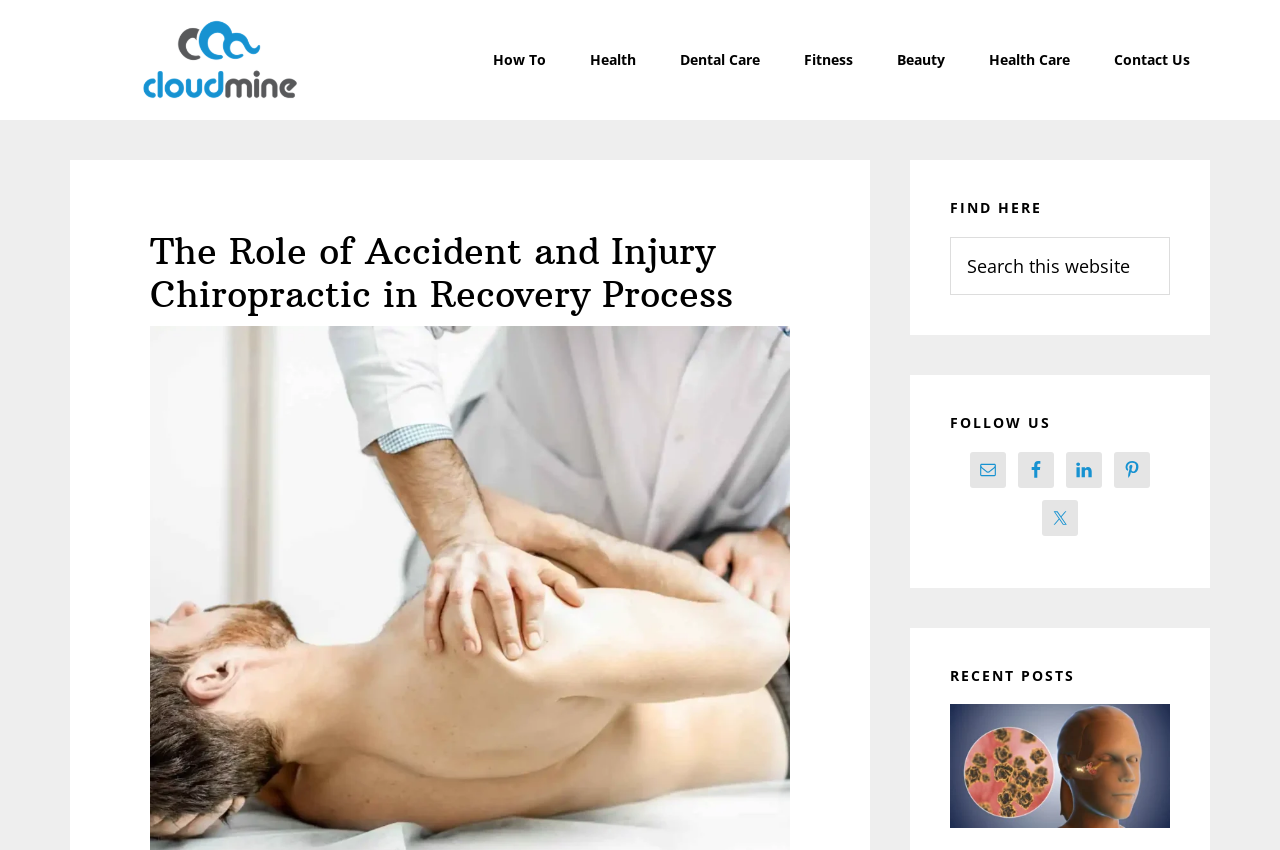Specify the bounding box coordinates for the region that must be clicked to perform the given instruction: "Follow us on Facebook".

[0.795, 0.531, 0.823, 0.574]